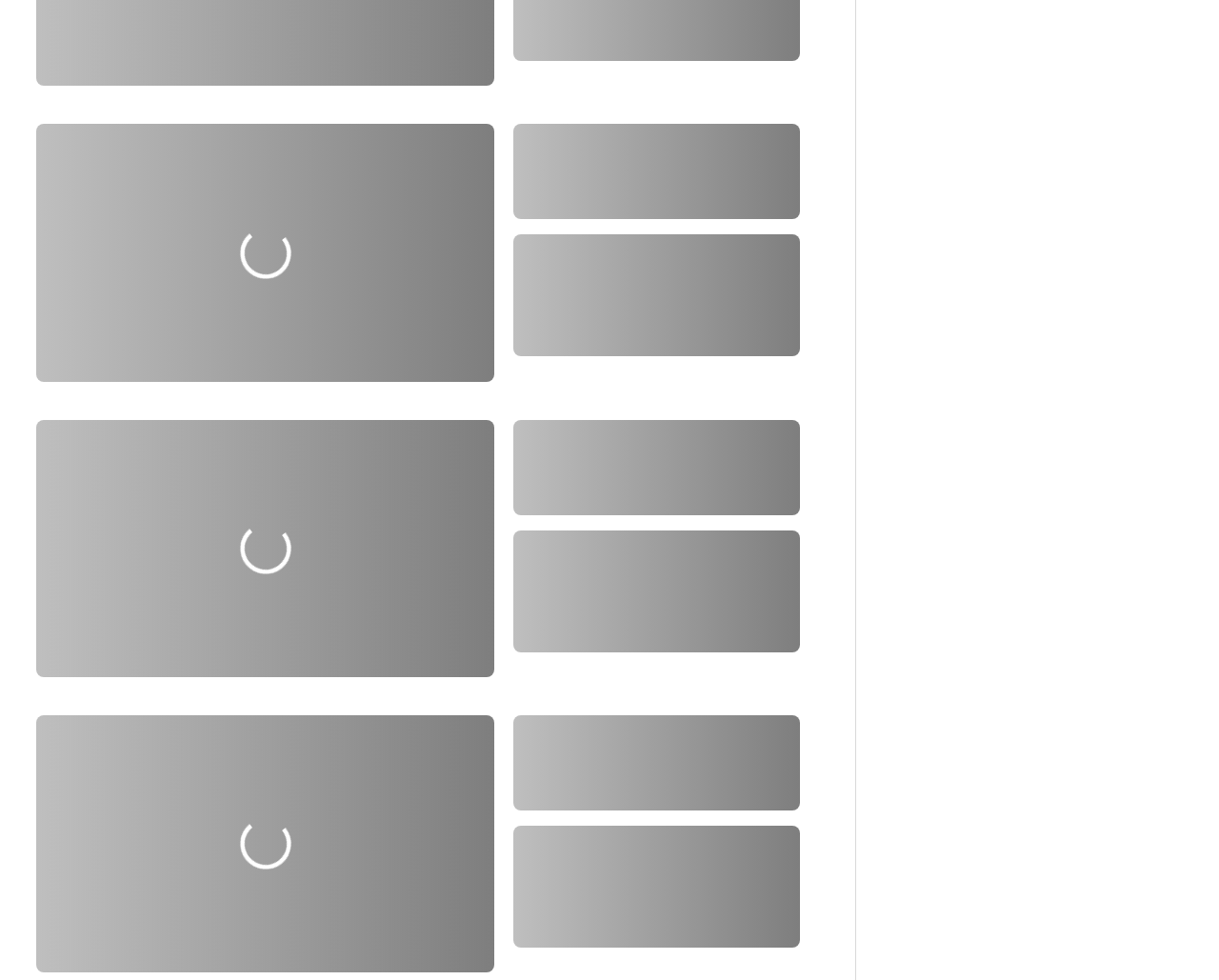Identify the bounding box coordinates of the HTML element based on this description: "Pitch Your Podcast".

[0.359, 0.895, 0.476, 0.918]